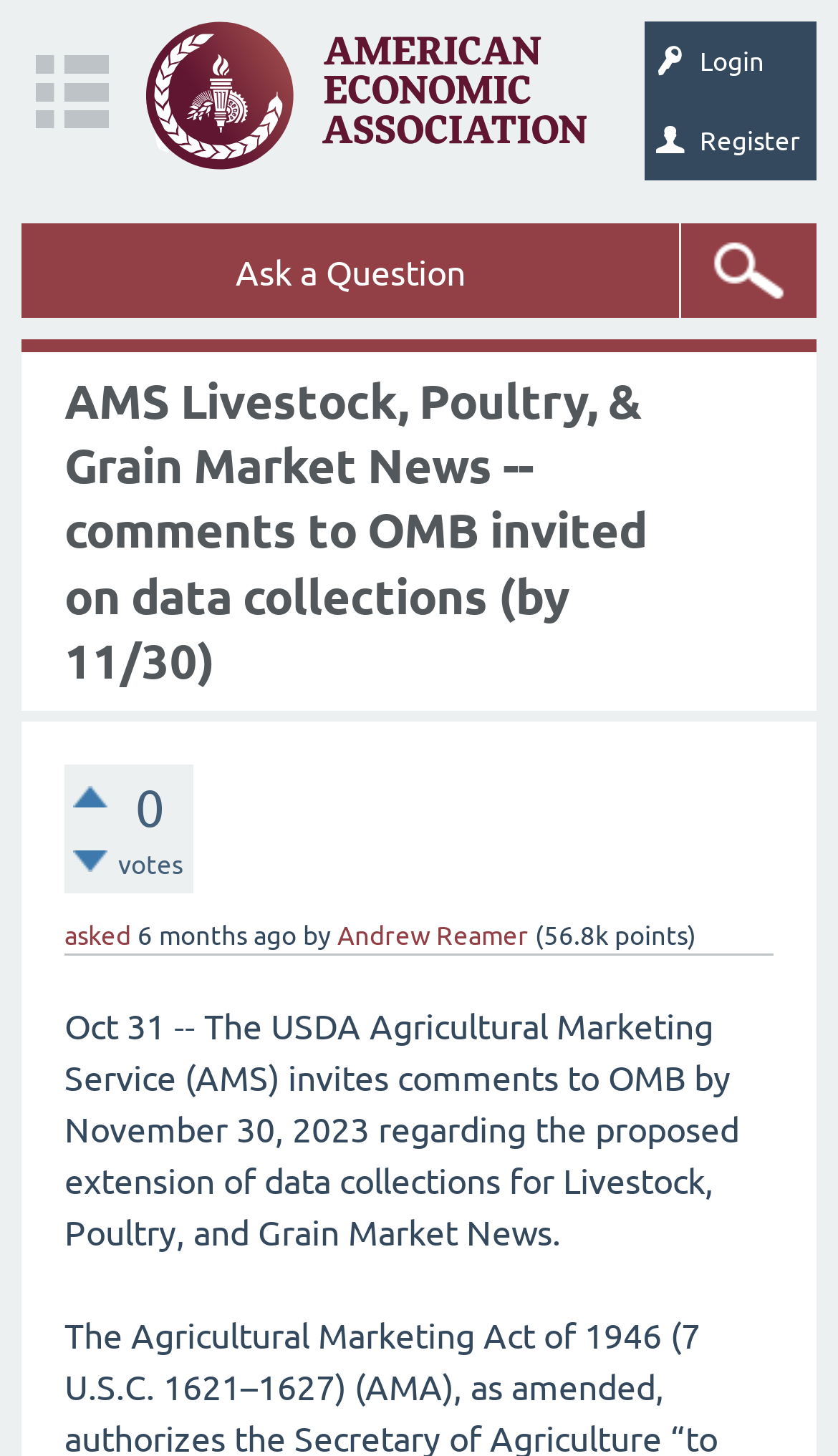What is the topic of the question?
Please use the image to provide an in-depth answer to the question.

The topic of the question can be inferred from the main text of the webpage, which mentions 'Livestock, Poultry, and Grain Market News' as the subject of the data collections for which comments are being invited.